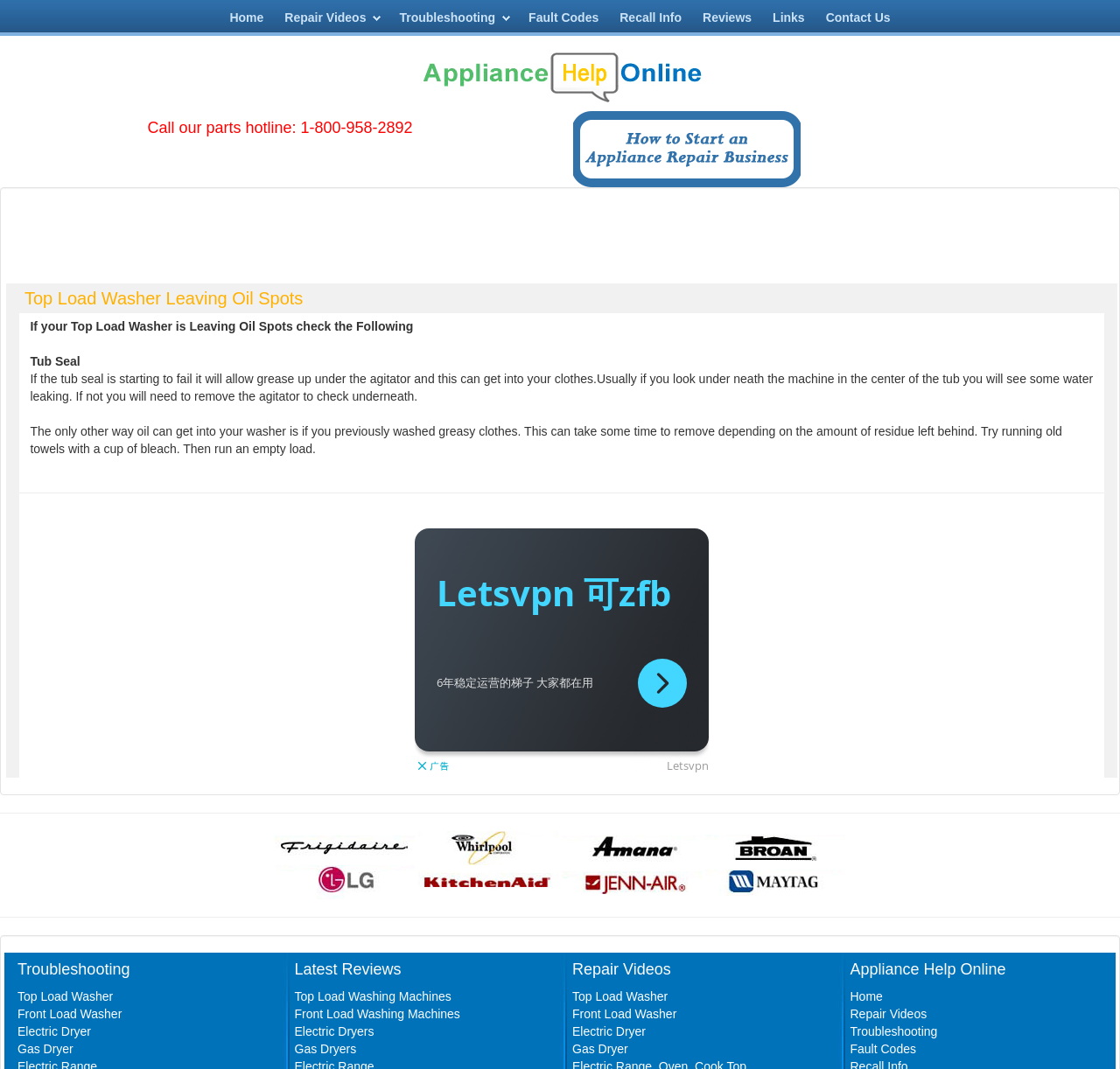Please determine the bounding box coordinates of the section I need to click to accomplish this instruction: "Call the parts hotline".

[0.132, 0.111, 0.368, 0.128]